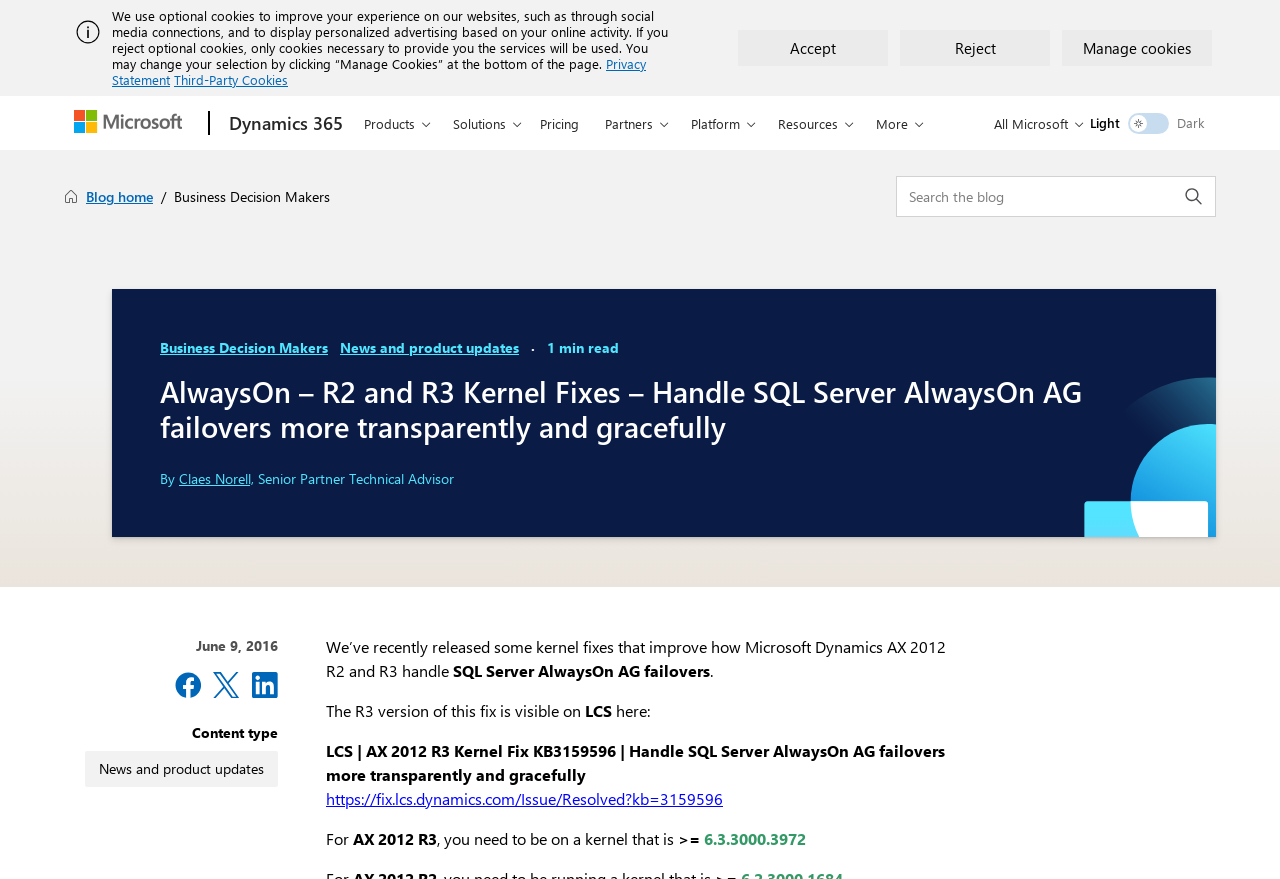What is the version of AX 2012 R3 kernel that is required?
Use the image to answer the question with a single word or phrase.

>= 6.3.3000.3972